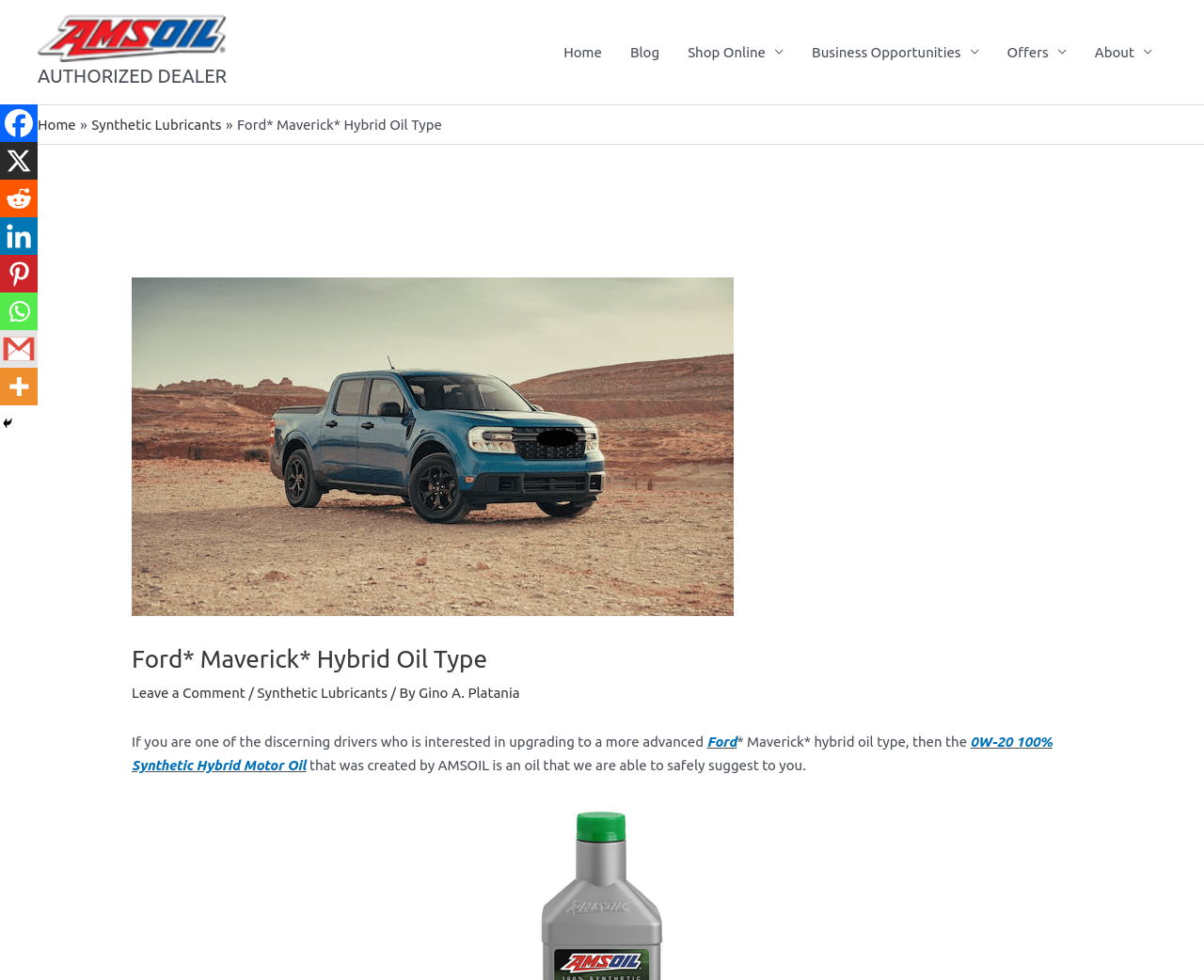Find the bounding box coordinates of the element I should click to carry out the following instruction: "Go to the Home page".

[0.456, 0.0, 0.512, 0.107]